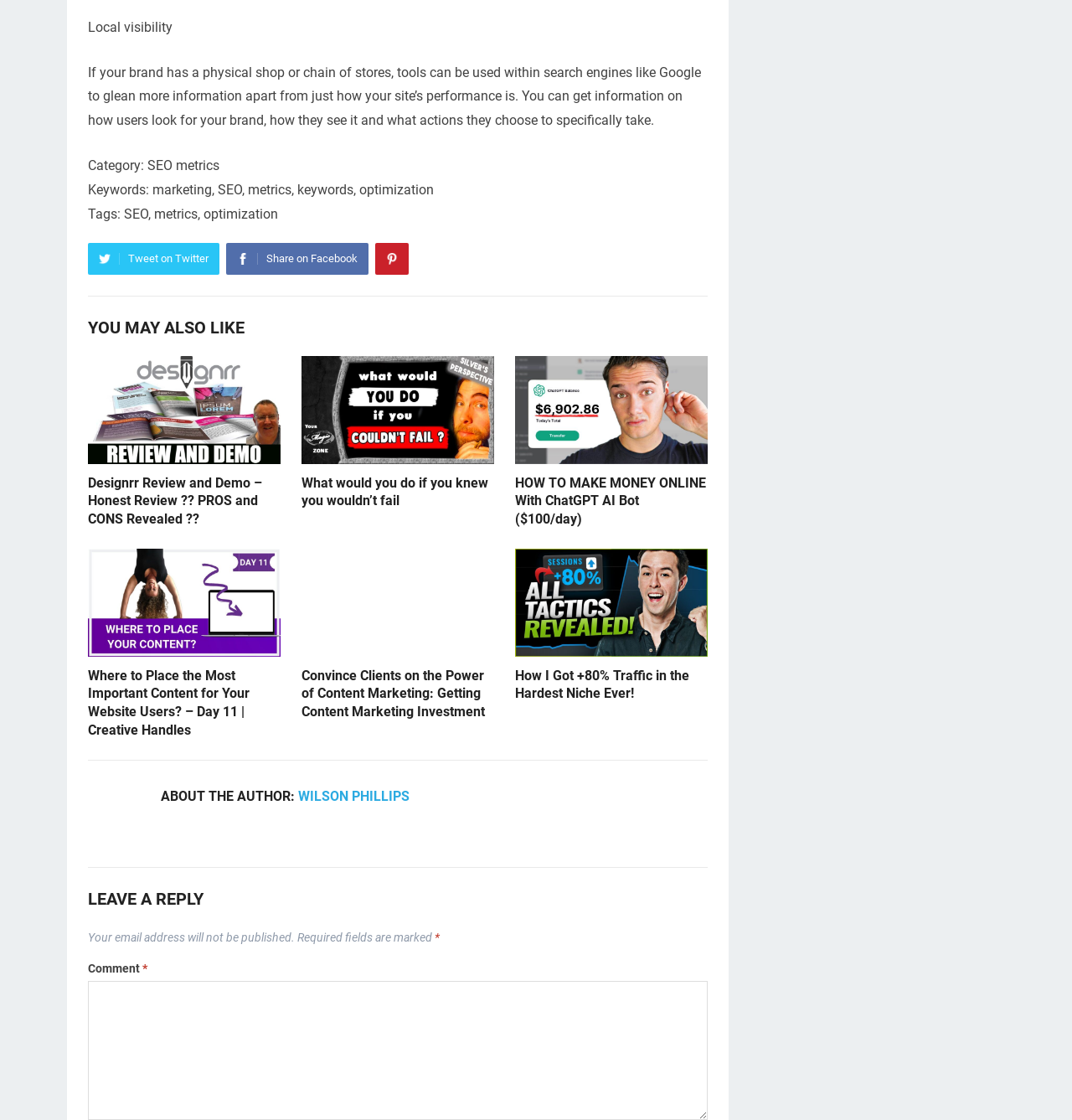Who is the author of the article?
Answer the question with a single word or phrase derived from the image.

Wilson Phillips